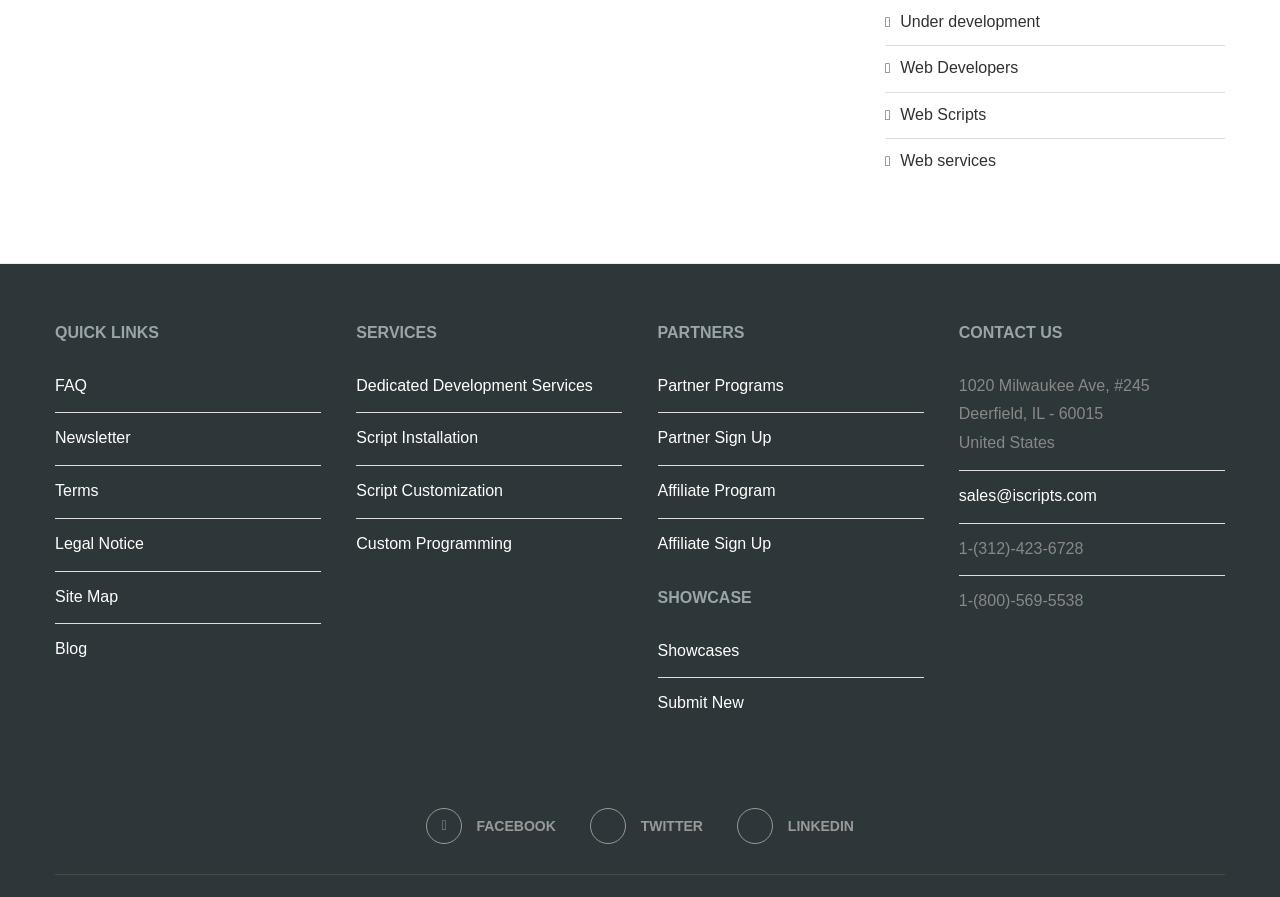How many social media links are there?
Provide a detailed and extensive answer to the question.

I counted the social media links at the bottom of the page, which are 'Facebook', 'Twitter', and 'Linkedin', totaling 3 links.